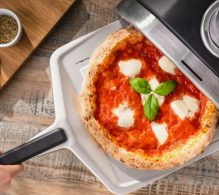Give a detailed explanation of what is happening in the image.

An enticing image features a freshly baked pizza being removed from a pizza oven. The pizza, with its golden crust, is topped with vibrant red tomato sauce, creamy mozzarella cheese, and fresh basil leaves, which add a pop of color. The setting suggests a rustic kitchen ambiance, complemented by a wooden table and a small bowl of oregano in the background, hinting at the deliciousness that awaits. This scene captures the joy of cooking and serves as a visual demonstration of the art of pizza-making, perfect for enthusiasts eager to learn more about the craft.